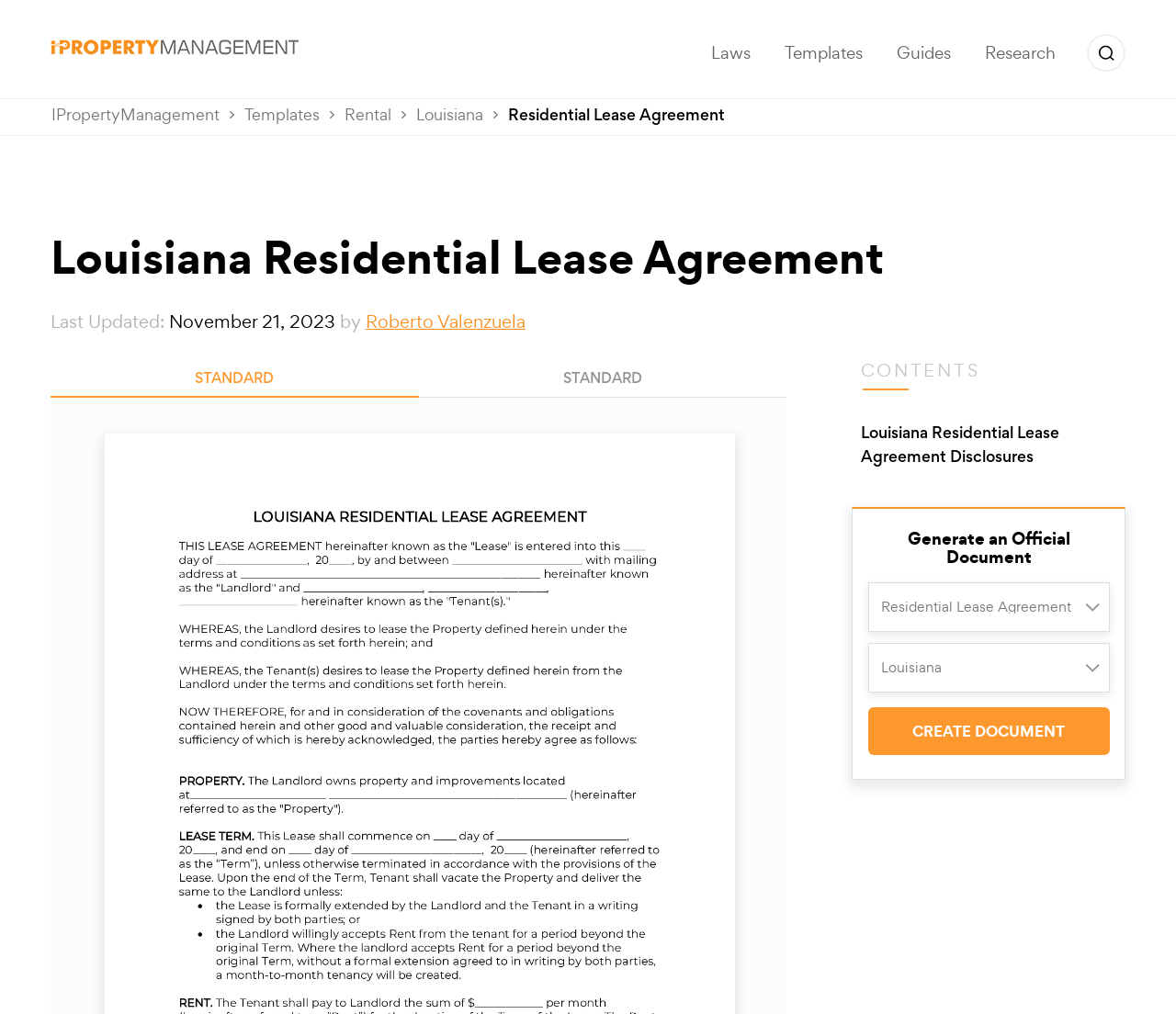Locate the bounding box coordinates of the area to click to fulfill this instruction: "Click on the CREATE DOCUMENT button". The bounding box should be presented as four float numbers between 0 and 1, in the order [left, top, right, bottom].

[0.738, 0.697, 0.944, 0.745]